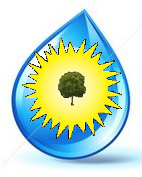Provide a thorough and detailed caption for the image.

The image features a vibrant graphic representing Narberth Energy Ltd, a community benefit society focused on sustainable energy solutions. At the center of the design is a sunburst, symbolizing renewable energy, radiating energy rays that highlight the importance of solar power. Within the sunburst is an image of a tree, reinforcing the theme of environmental sustainability and the connection between nature and energy. The blue teardrop shape surrounding these elements symbolizes water, suggesting a holistic approach to energy needs, particularly in the context of community facilities like the Swim Narberth pool. This imagery effectively conveys Narberth Energy Ltd’s mission to provide renewable energy and support the community's environmental goals.